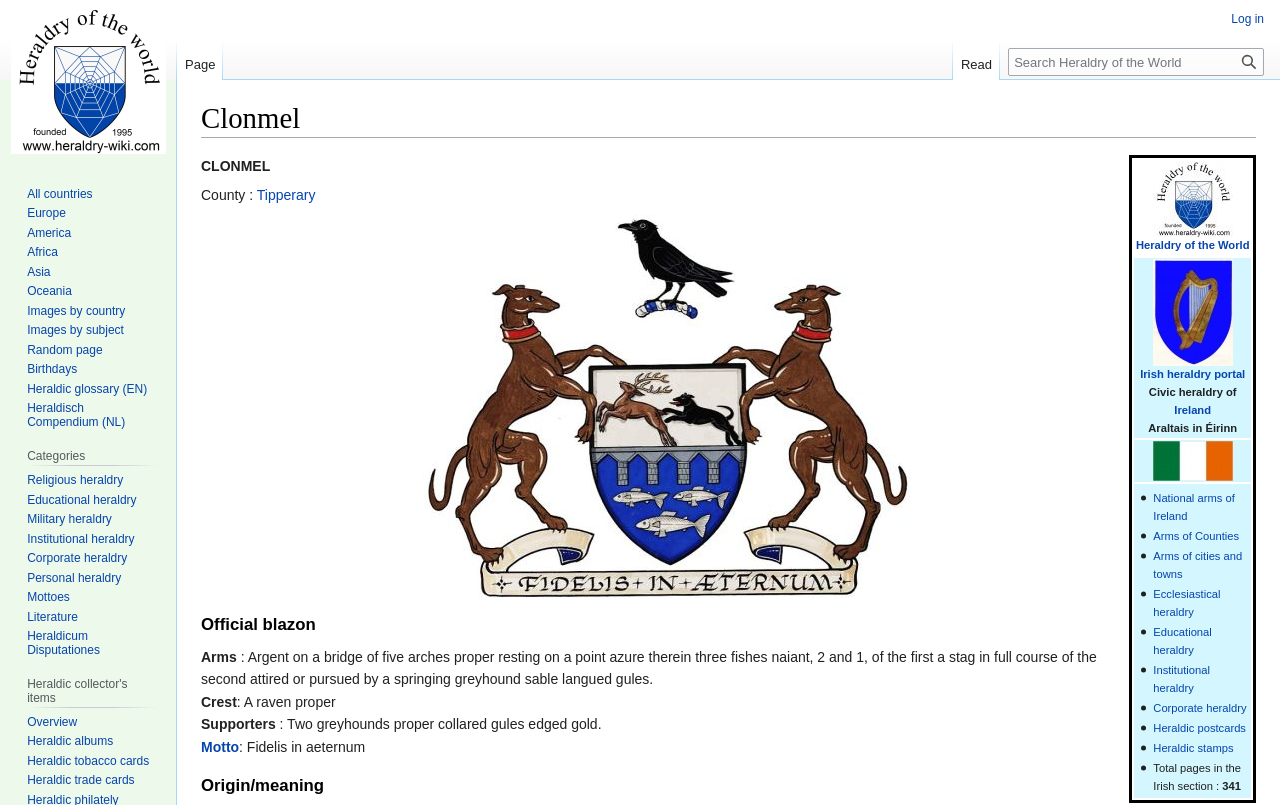Refer to the image and offer a detailed explanation in response to the question: How many greyhounds are present as supporters in Clonmel's coat of arms?

The webpage has a section 'Supporters' with the text 'Two greyhounds proper collared gules edged gold.', indicating that there are two greyhounds present as supporters in Clonmel's coat of arms.